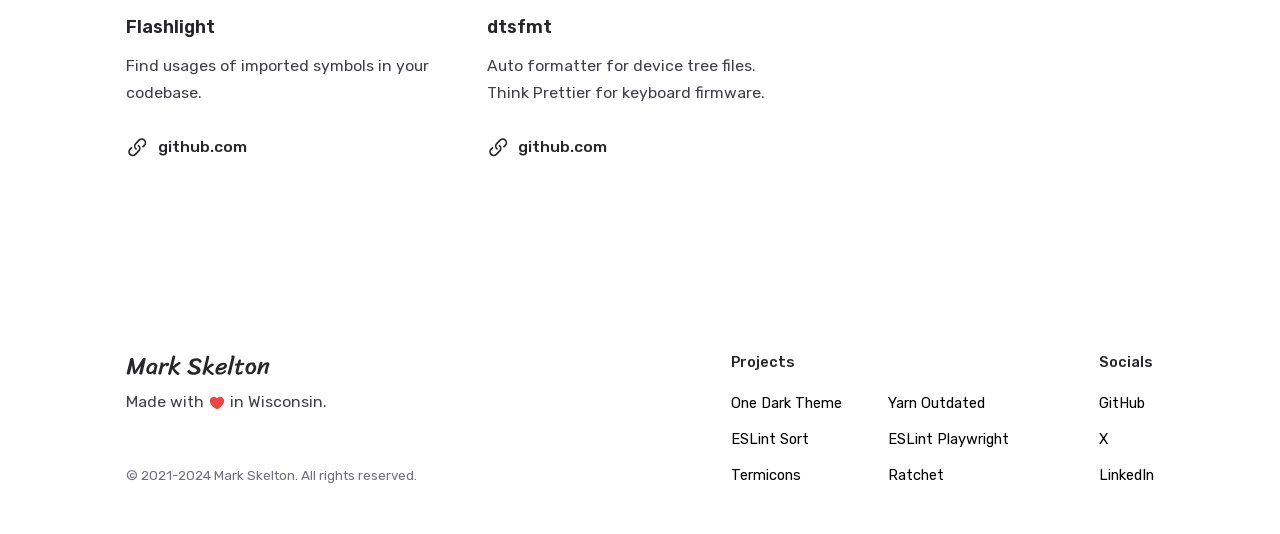Please locate the clickable area by providing the bounding box coordinates to follow this instruction: "Check out One Dark Theme".

[0.564, 0.73, 0.673, 0.78]